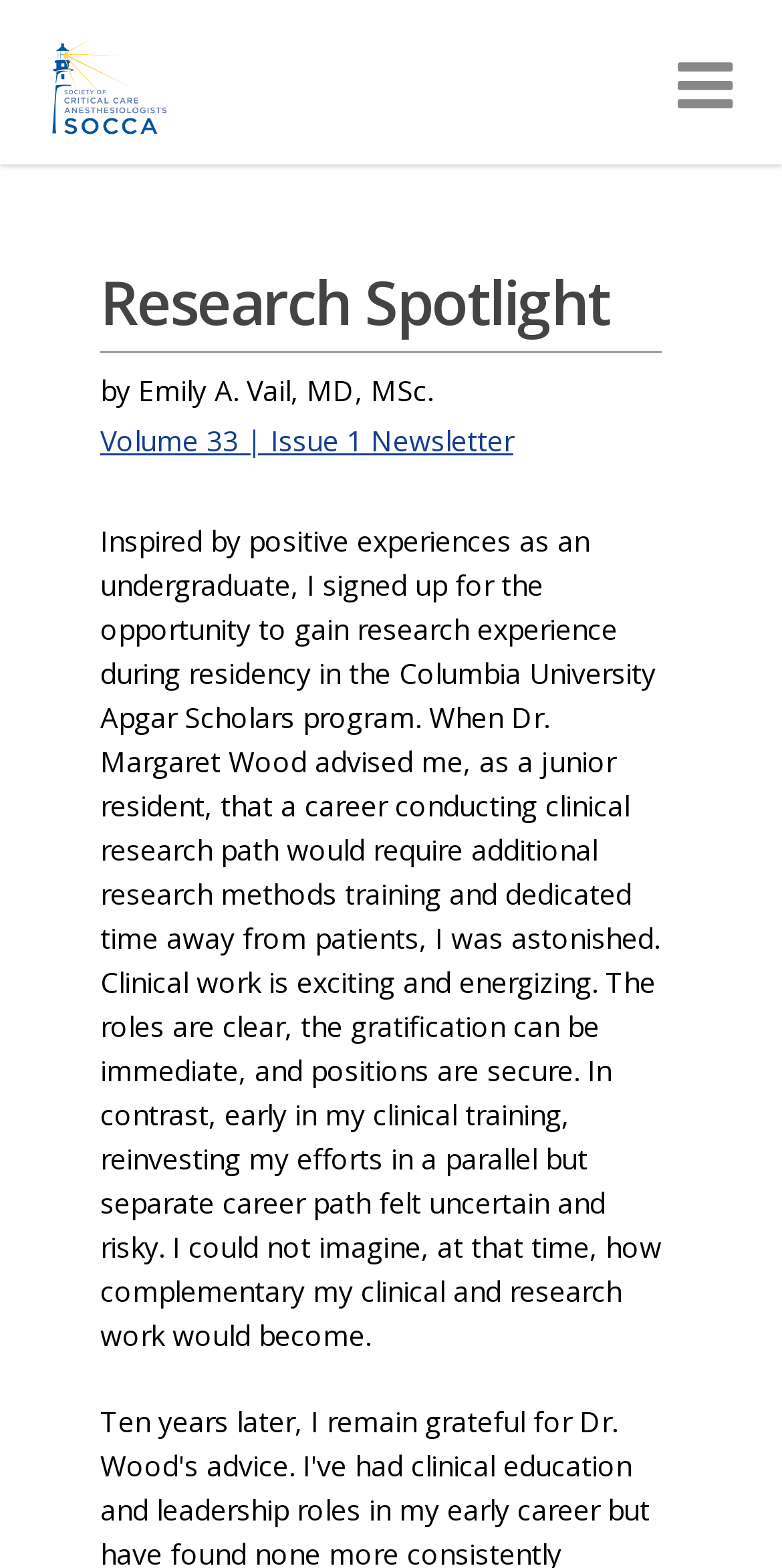Please find the top heading of the webpage and generate its text.

The Society of Critical Care Anesthesiologists